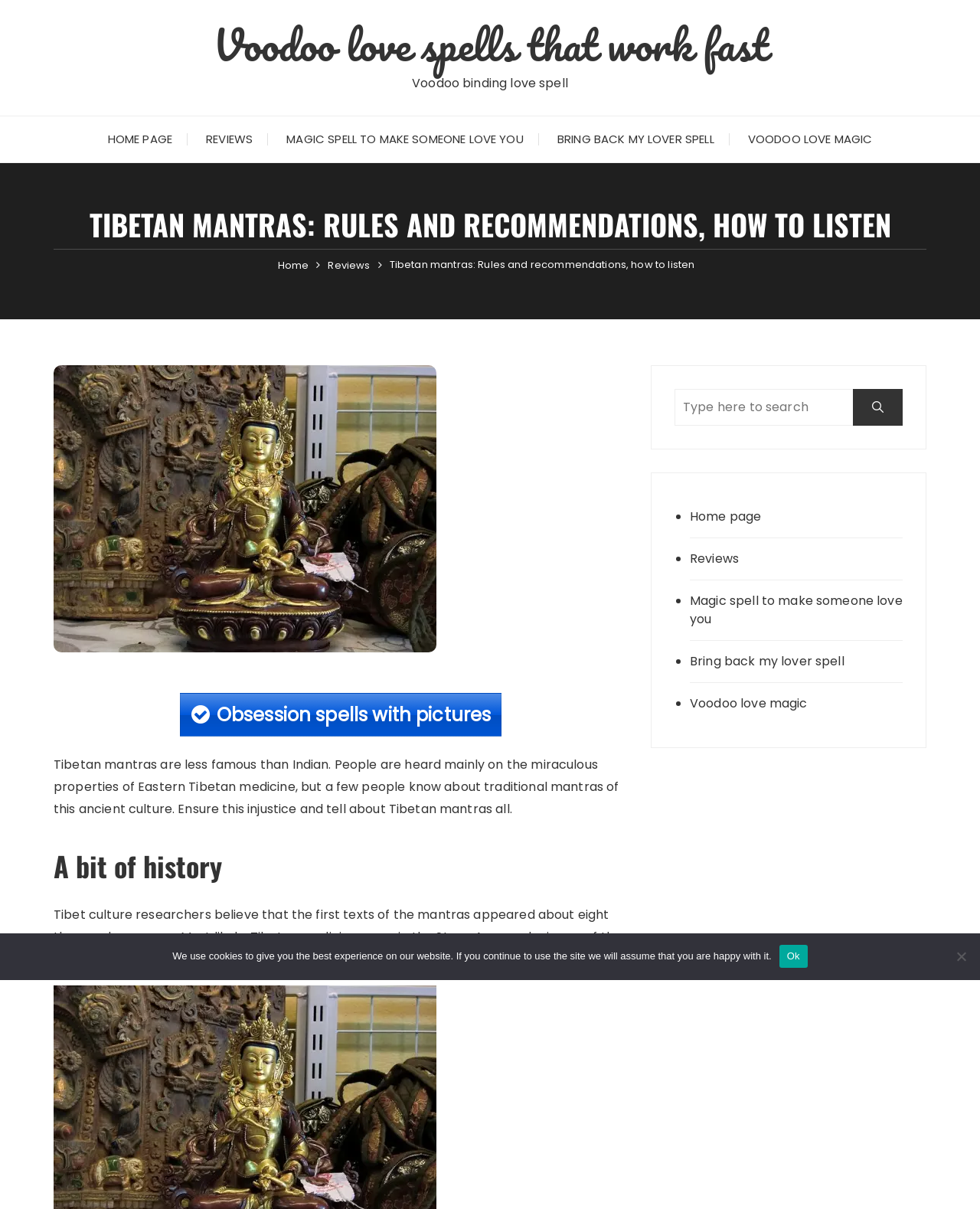Can you find the bounding box coordinates for the UI element given this description: "Obsession spells with pictures"? Provide the coordinates as four float numbers between 0 and 1: [left, top, right, bottom].

[0.183, 0.573, 0.512, 0.609]